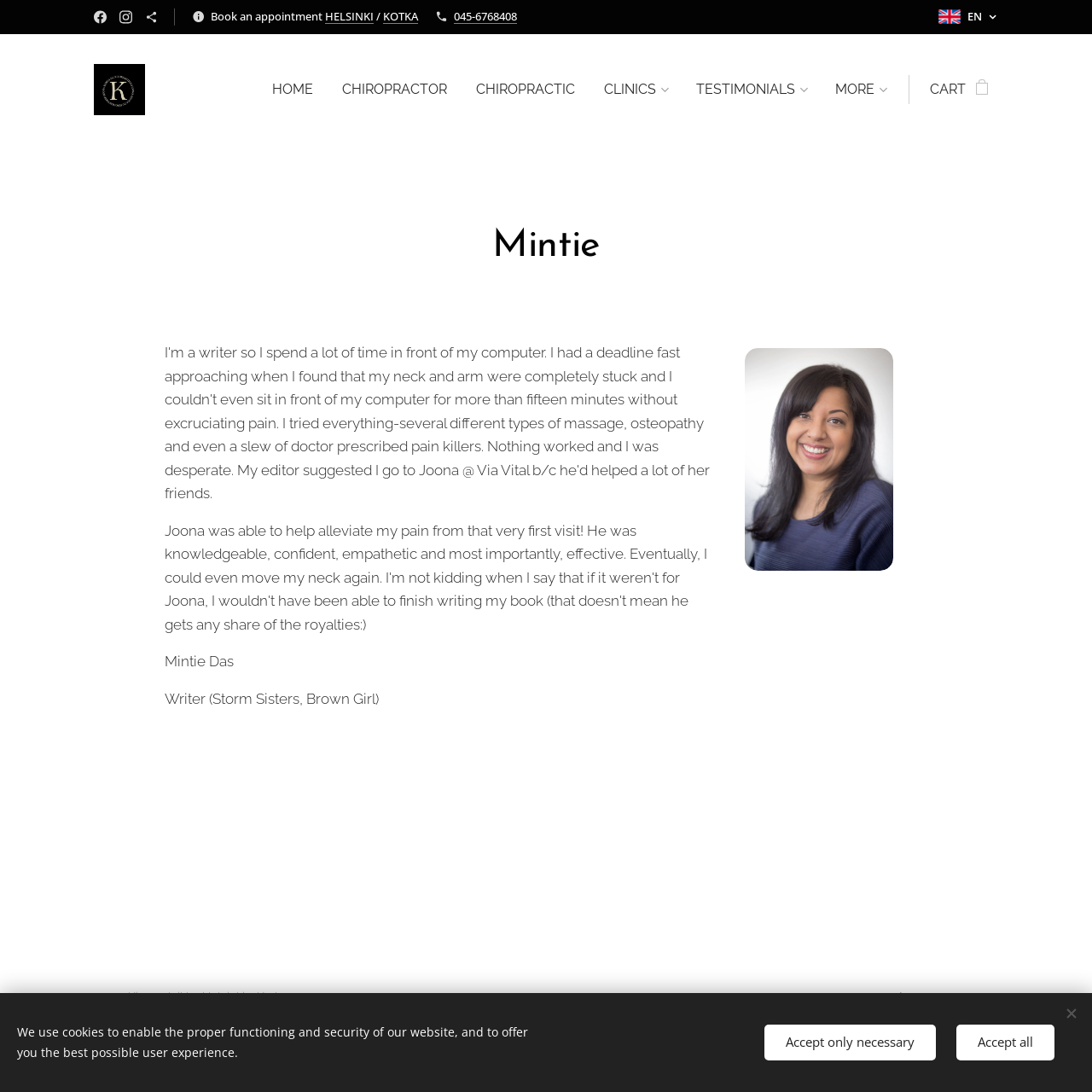Give a one-word or short phrase answer to this question: 
What is the phone number for booking an appointment?

045-6768408